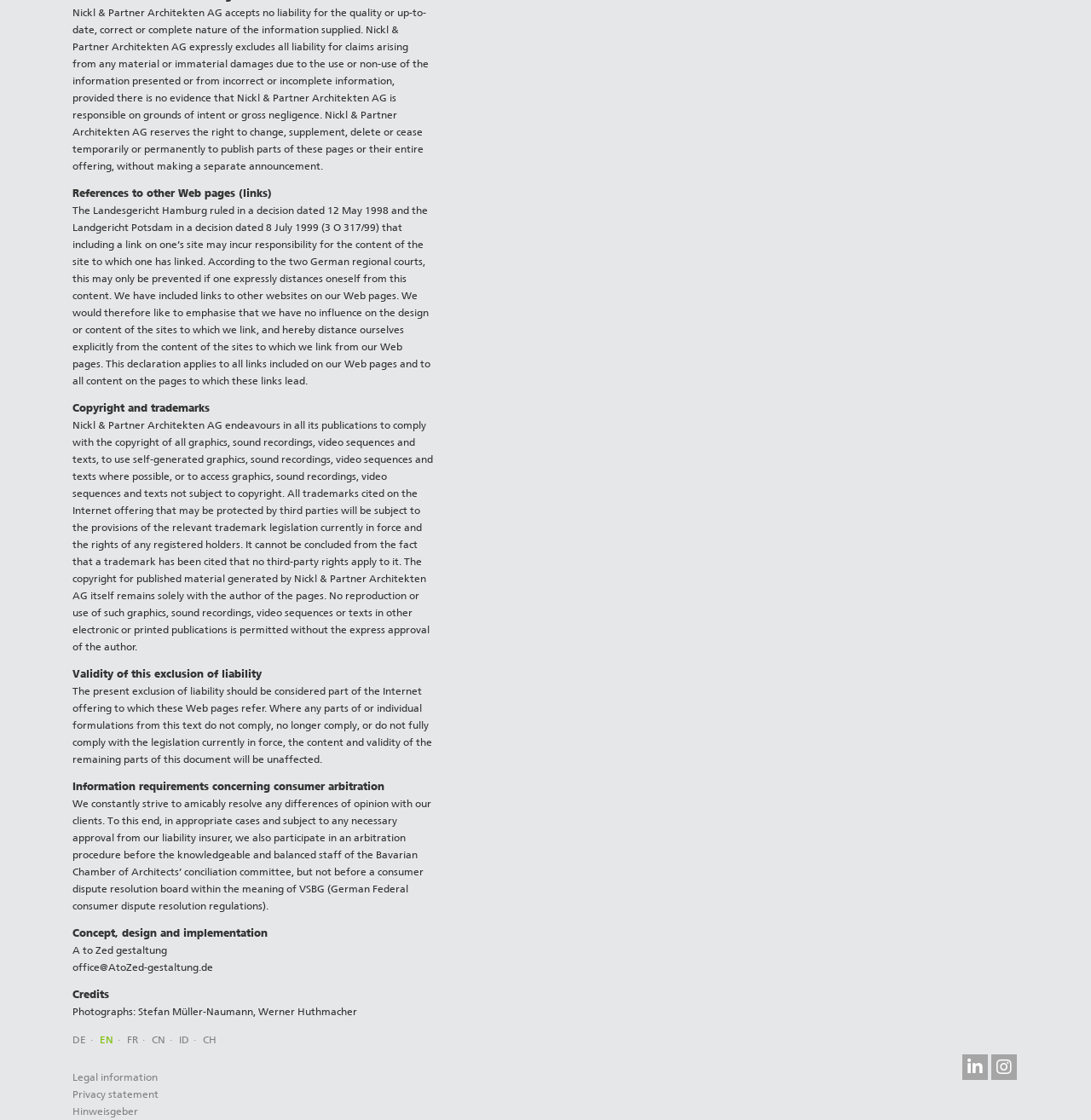Provide the bounding box for the UI element matching this description: "Privacy statement".

[0.066, 0.972, 0.145, 0.982]